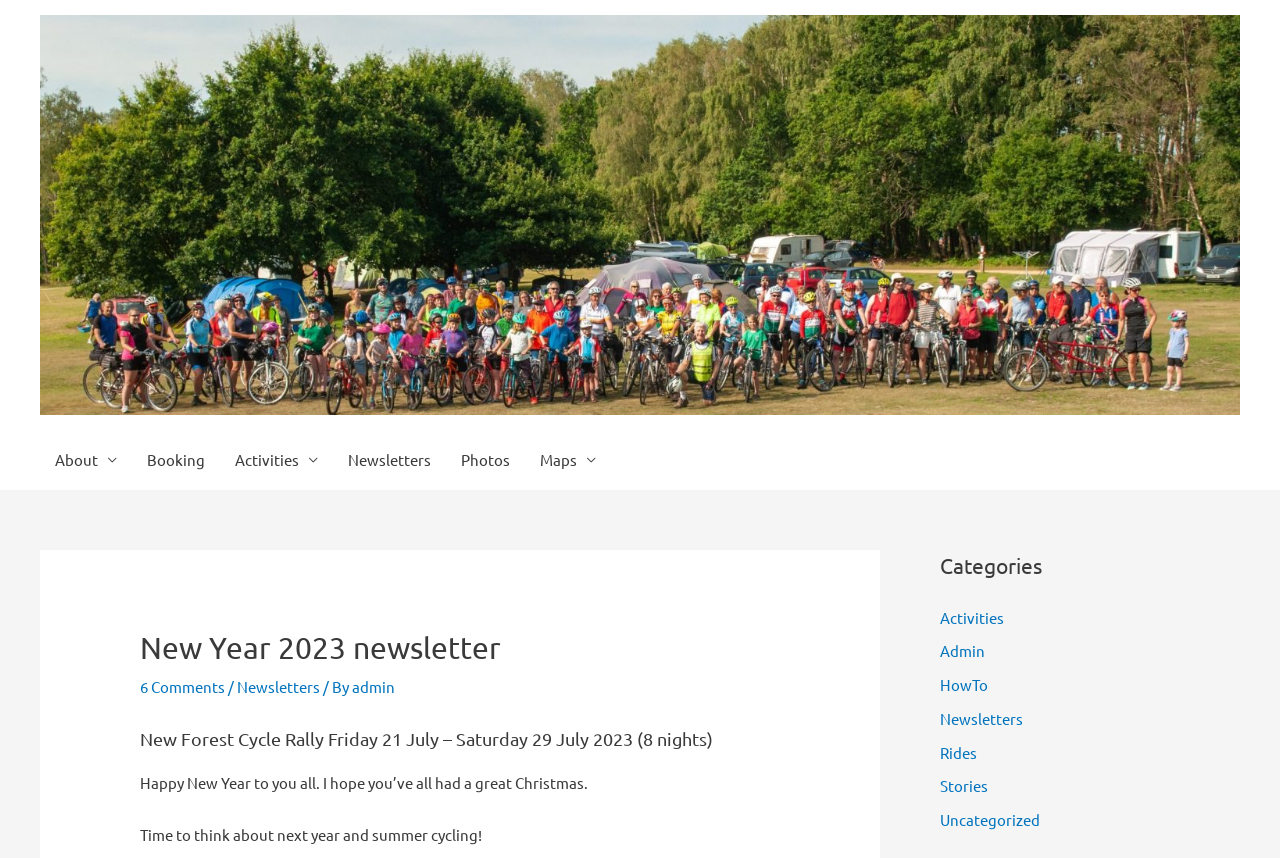Could you highlight the region that needs to be clicked to execute the instruction: "Check the Newsletters link"?

[0.185, 0.789, 0.25, 0.811]